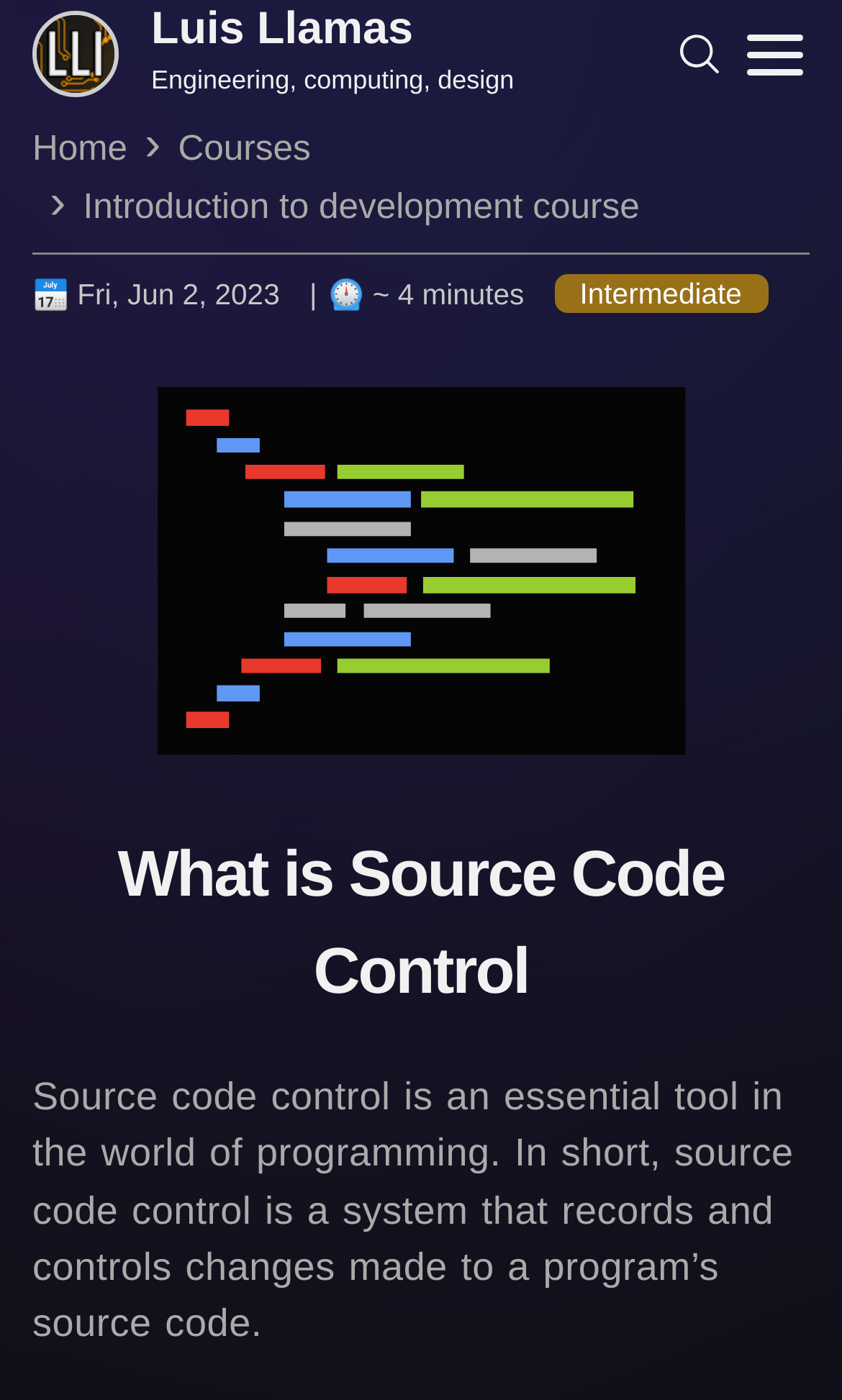Describe all significant elements and features of the webpage.

This webpage is about an introduction to source code control, Git, and Github in a programming course. At the top left corner, there is a logo of Luis Llamas, accompanied by a link to Luis Llamas Engineering, computing, design. On the top right corner, there is a search link with a magnifying glass icon. Next to it, a button with a menu icon is located.

Below the top section, there is a menu with five options: Fundamentals, Frequent concepts, Tools, Program structure, and Expressions and operators. These options are aligned vertically and are positioned on the right side of the page.

On the left side of the page, there is a navigation section with breadcrumbs, showing the path from Home to Courses to Introduction to development course. Below the breadcrumbs, there is a horizontal separator, followed by an article information section. This section includes the publication date, reading time, and difficulty level (Intermediate) of the article.

Below the article information section, there is a cover image that takes up most of the width of the page. Above the cover image, there is a heading that reads "What is Source Code Control". This heading spans the entire width of the page.

Finally, there is a paragraph of text that explains what source code control is, describing it as a system that records and controls changes made to a program's source code. This text is located below the cover image and spans most of the width of the page.